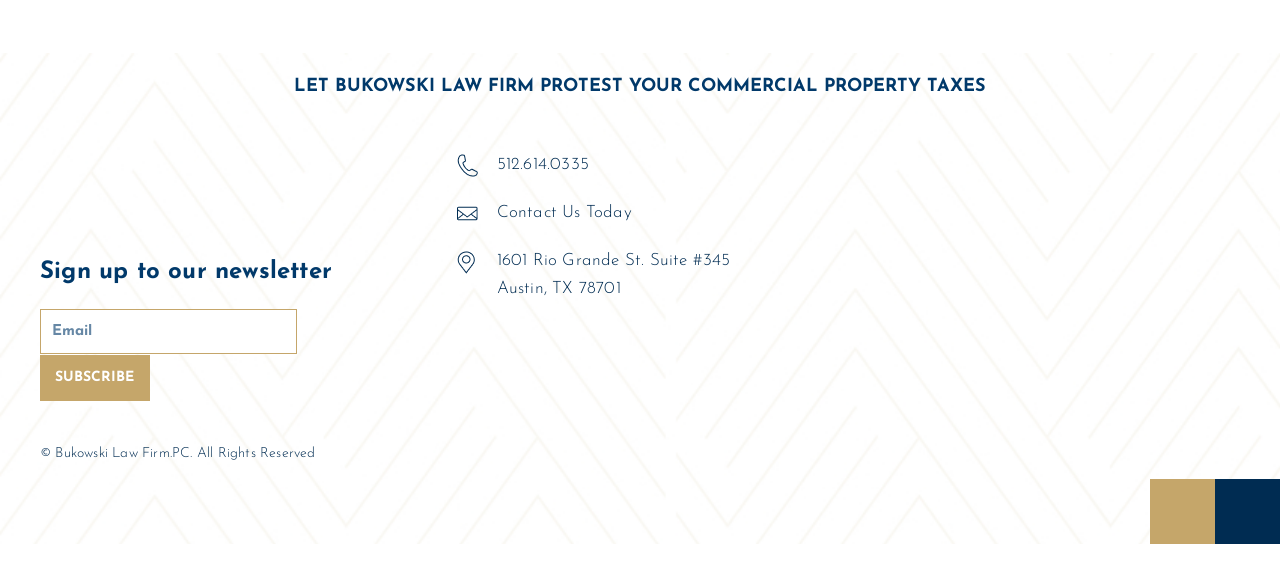Specify the bounding box coordinates of the area that needs to be clicked to achieve the following instruction: "Click the 'SUBSCRIBE' button".

[0.031, 0.606, 0.117, 0.685]